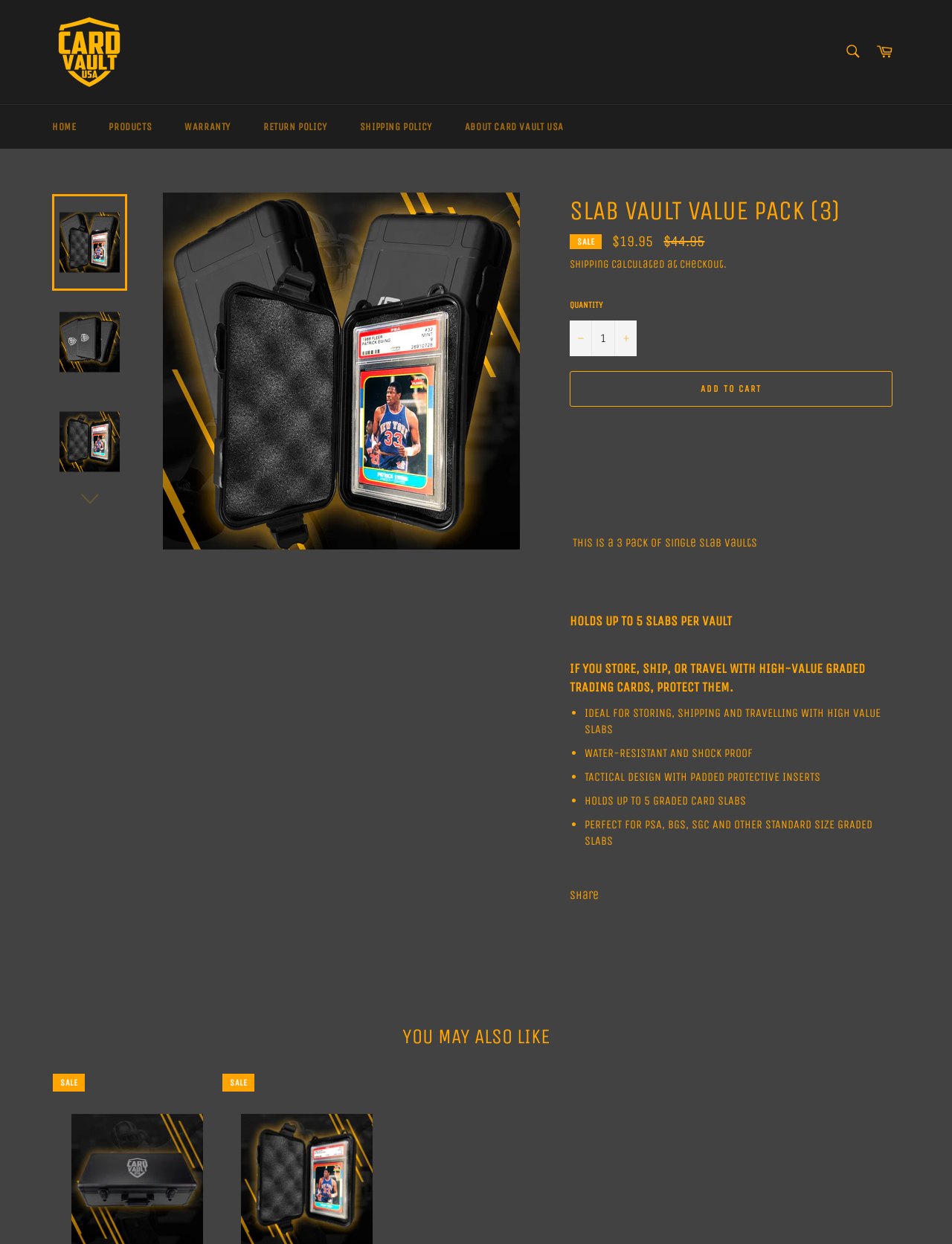Please identify the bounding box coordinates of the region to click in order to complete the given instruction: "Search for products". The coordinates should be four float numbers between 0 and 1, i.e., [left, top, right, bottom].

[0.877, 0.028, 0.912, 0.055]